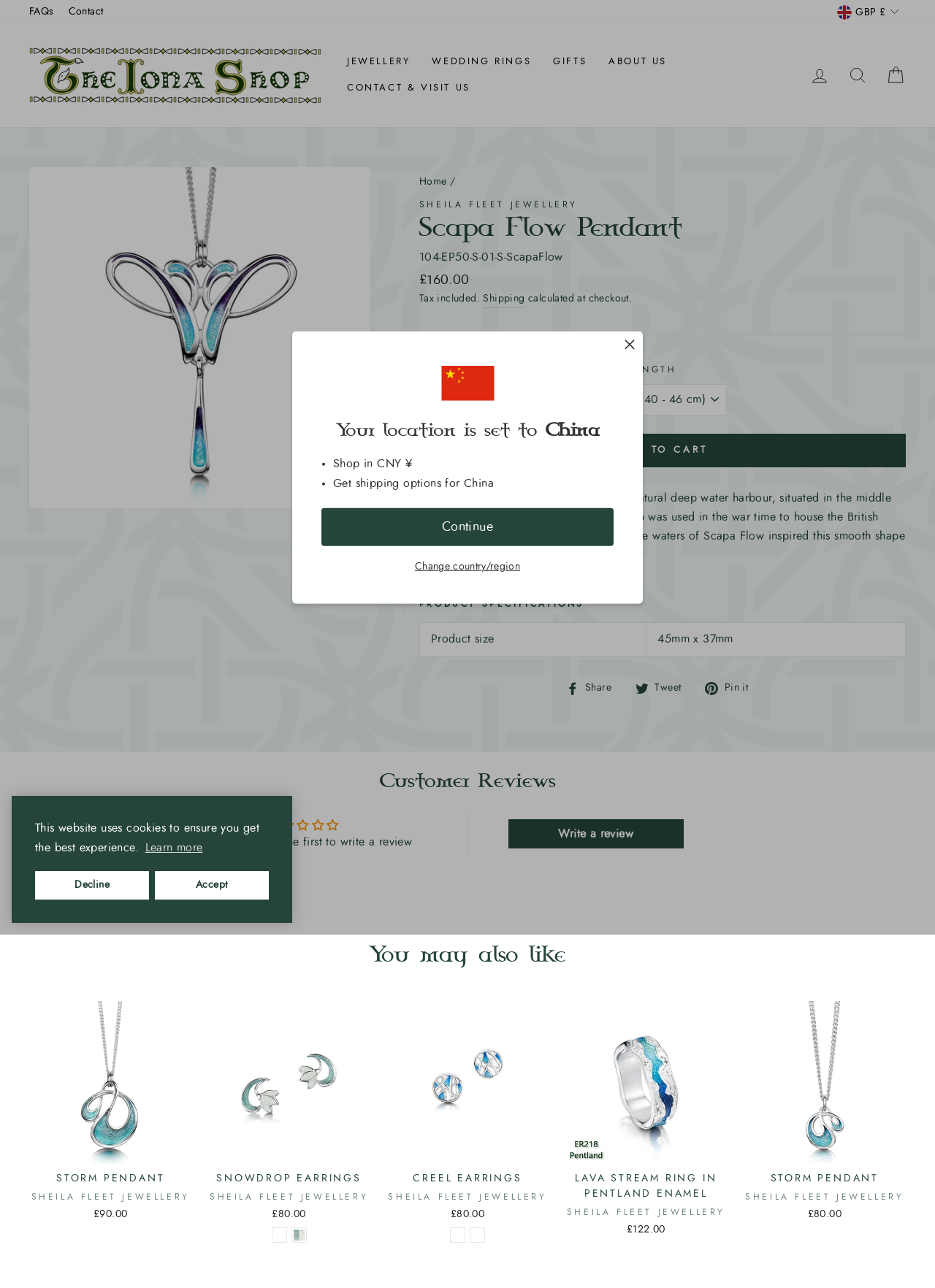Respond with a single word or phrase for the following question: 
What is the name of the pendant?

Scapa Flow Pendant